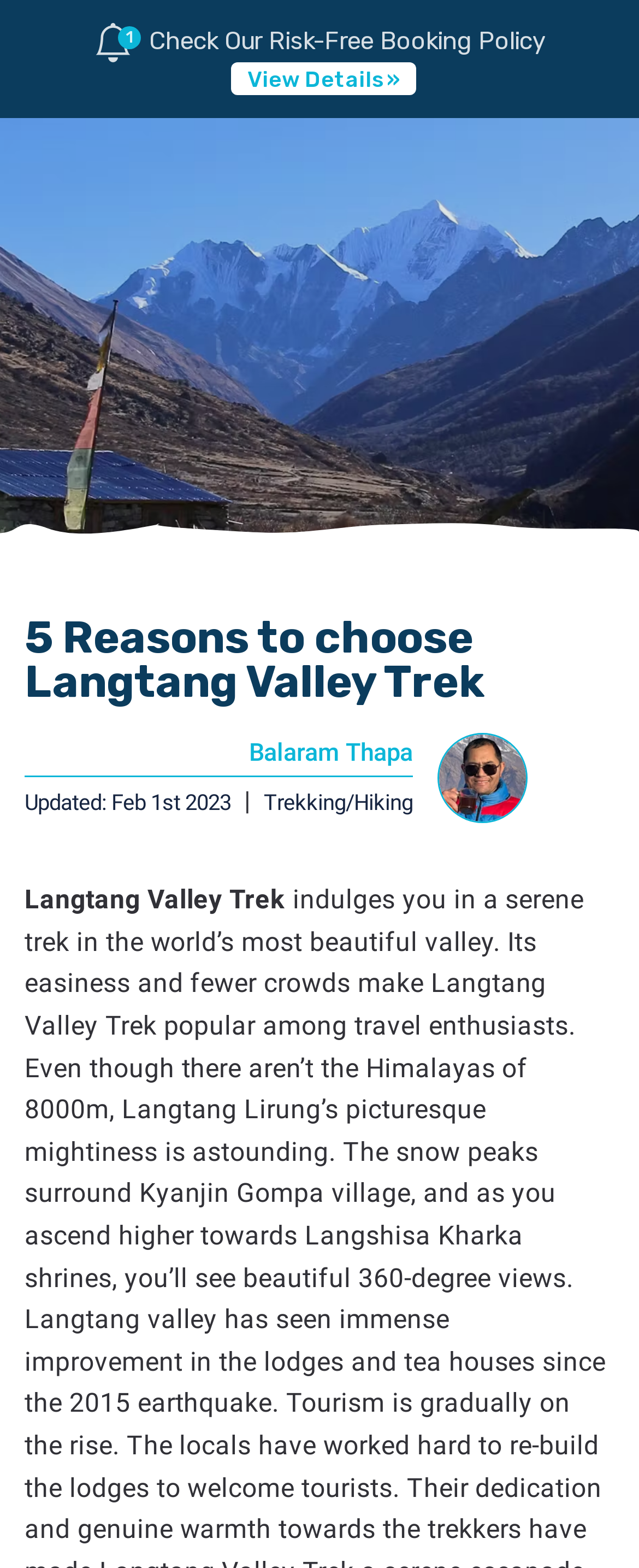Determine the bounding box for the described UI element: "Trekking/Hiking".

[0.413, 0.504, 0.646, 0.52]